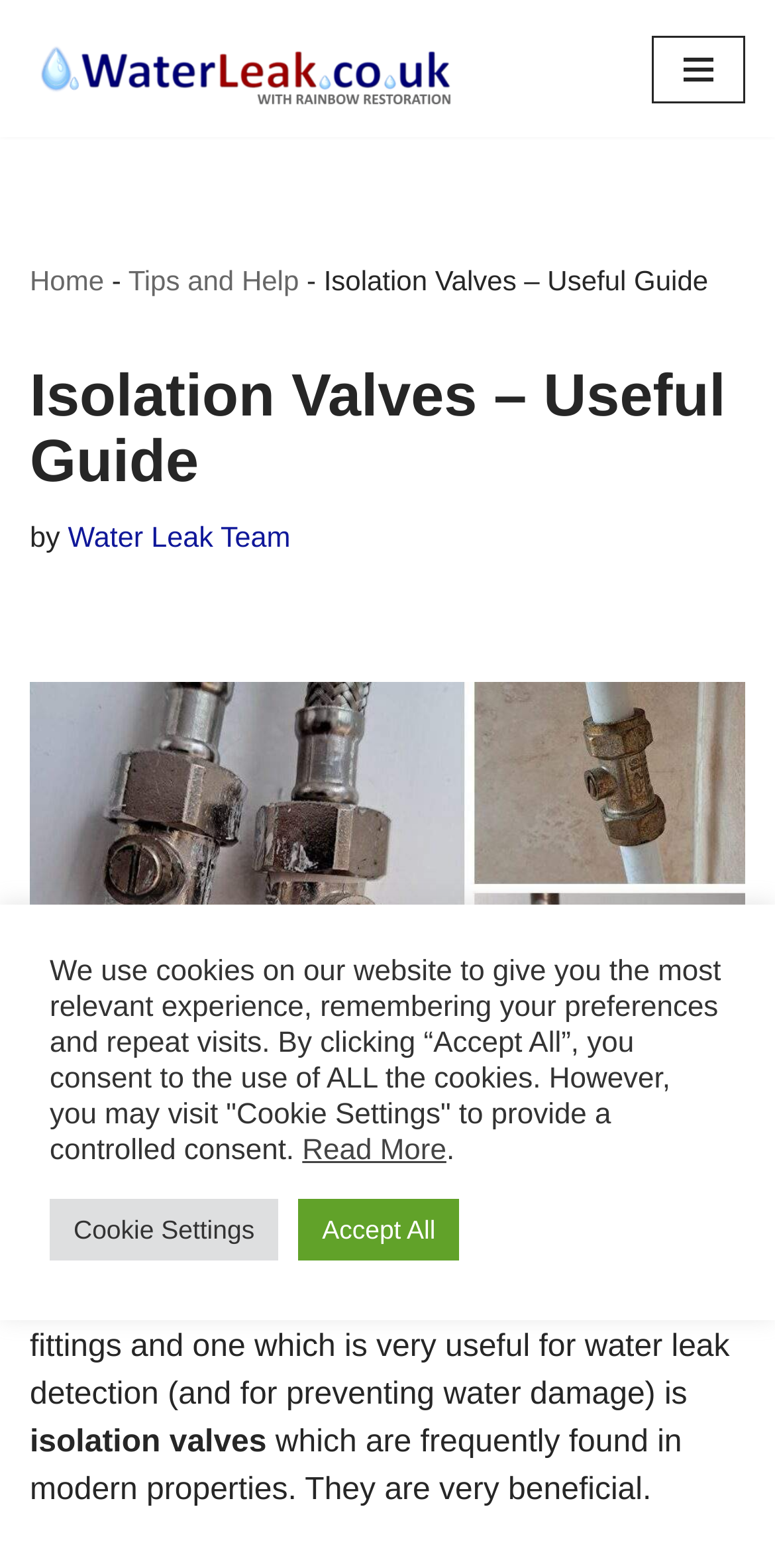Who wrote the article on isolation valves?
Please provide a comprehensive answer based on the details in the screenshot.

The author of the article is credited as 'Water Leak Team', which can be found below the main heading of the webpage.